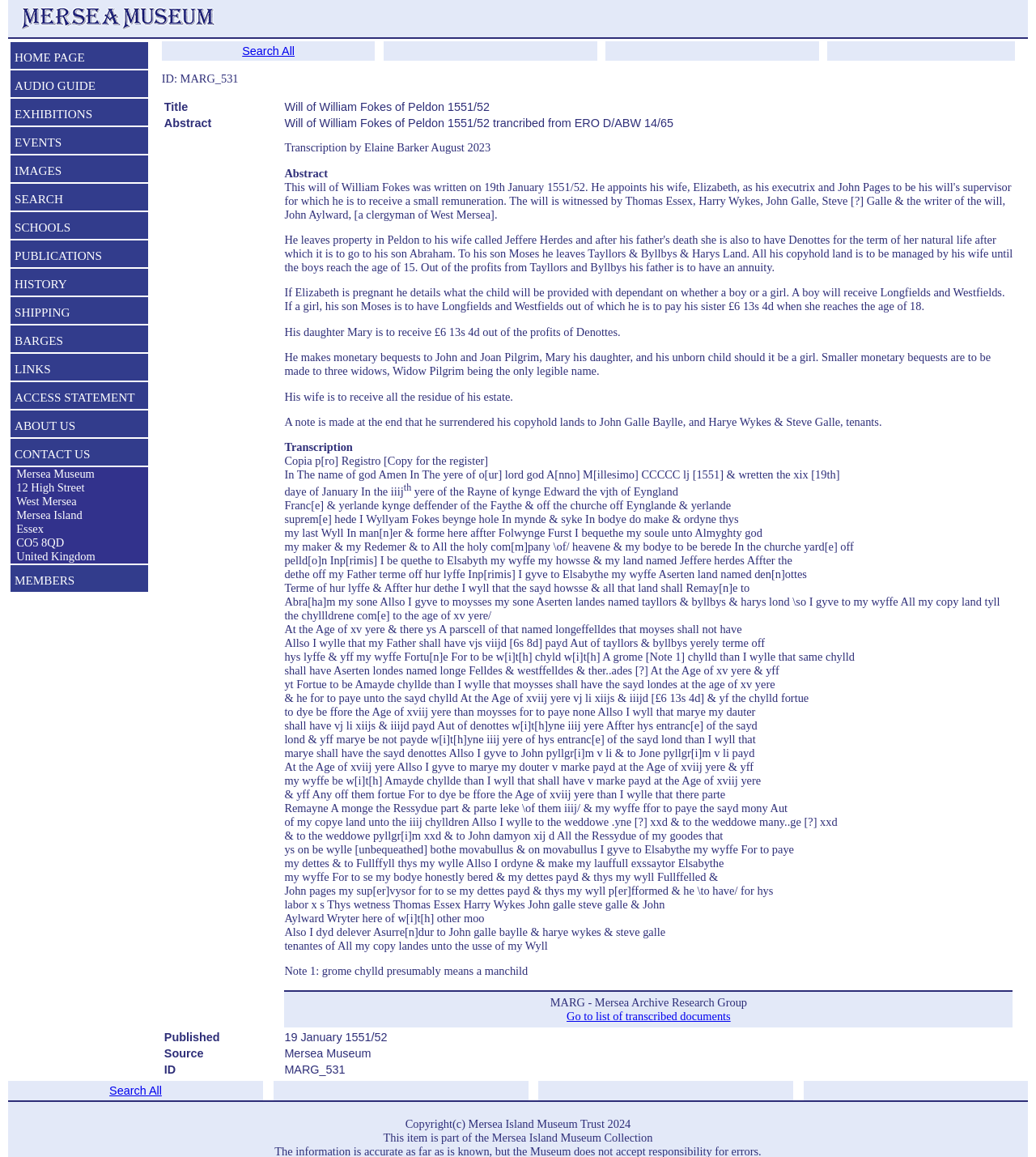Determine the bounding box coordinates of the clickable area required to perform the following instruction: "View the 'Will of William Fokes of Peldon 1551/52' abstract". The coordinates should be represented as four float numbers between 0 and 1: [left, top, right, bottom].

[0.274, 0.086, 0.978, 0.099]